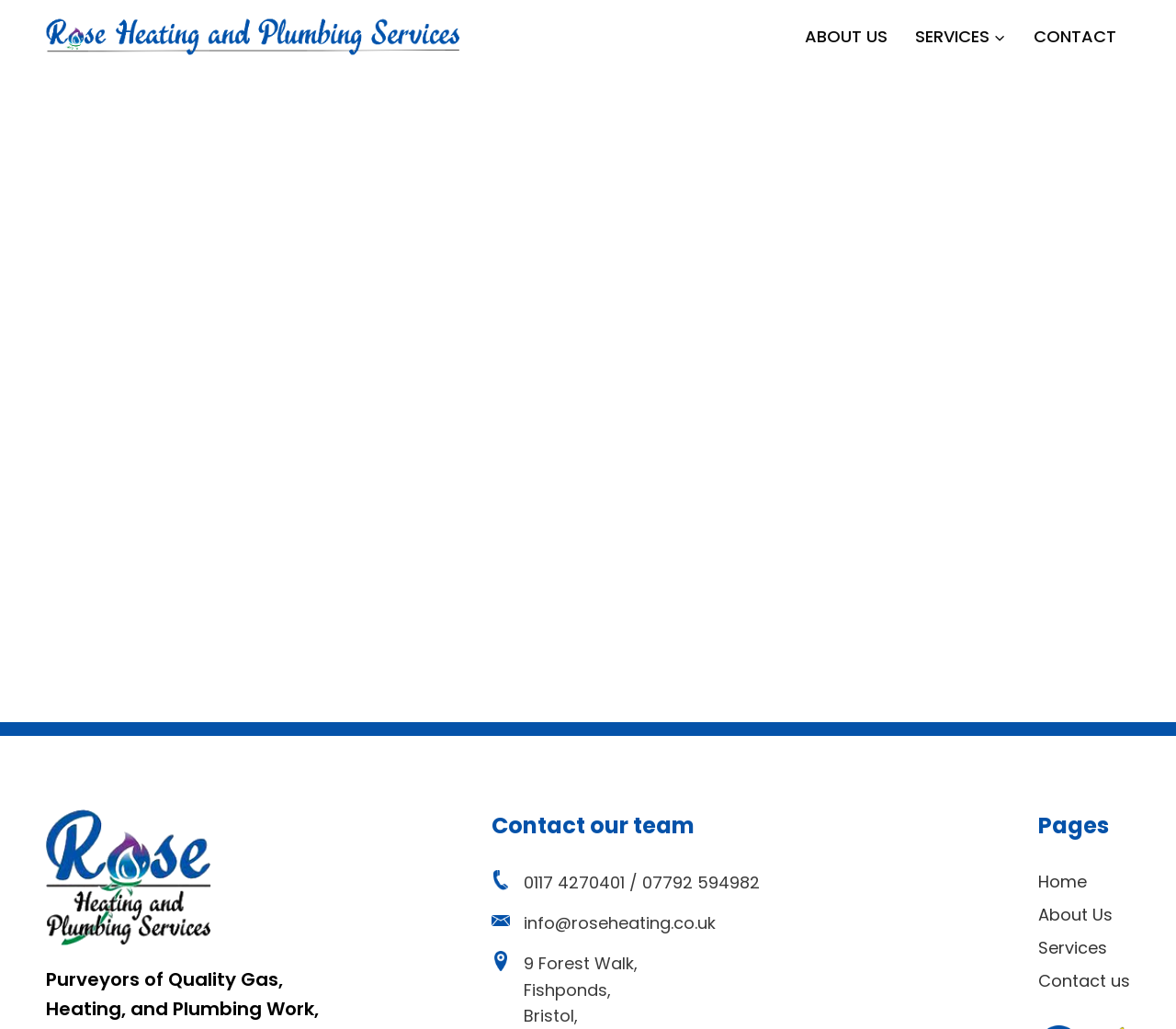Provide a short answer using a single word or phrase for the following question: 
What is the company name?

Rose Heating and Plumbing Services